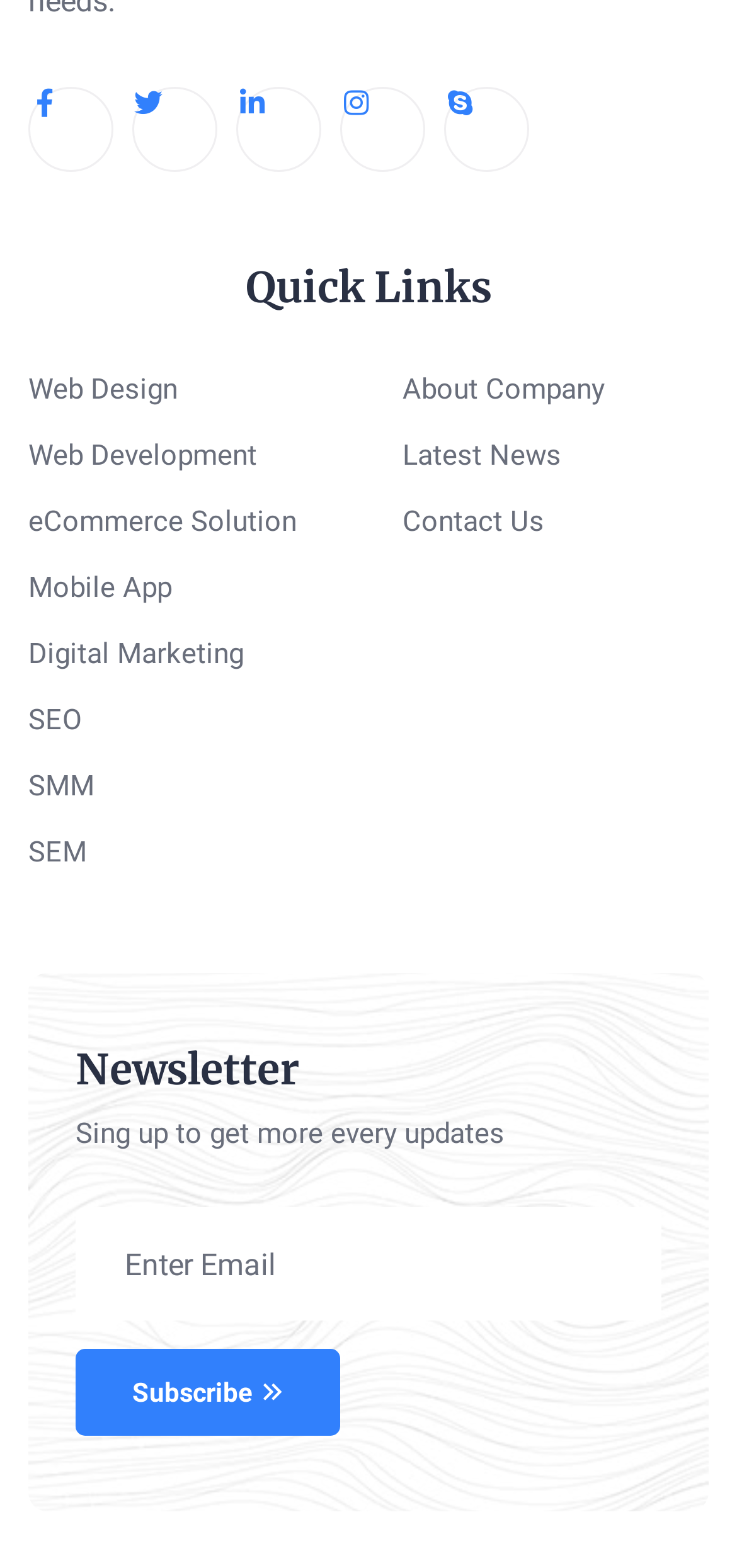Please find the bounding box coordinates of the element's region to be clicked to carry out this instruction: "Enter username".

None